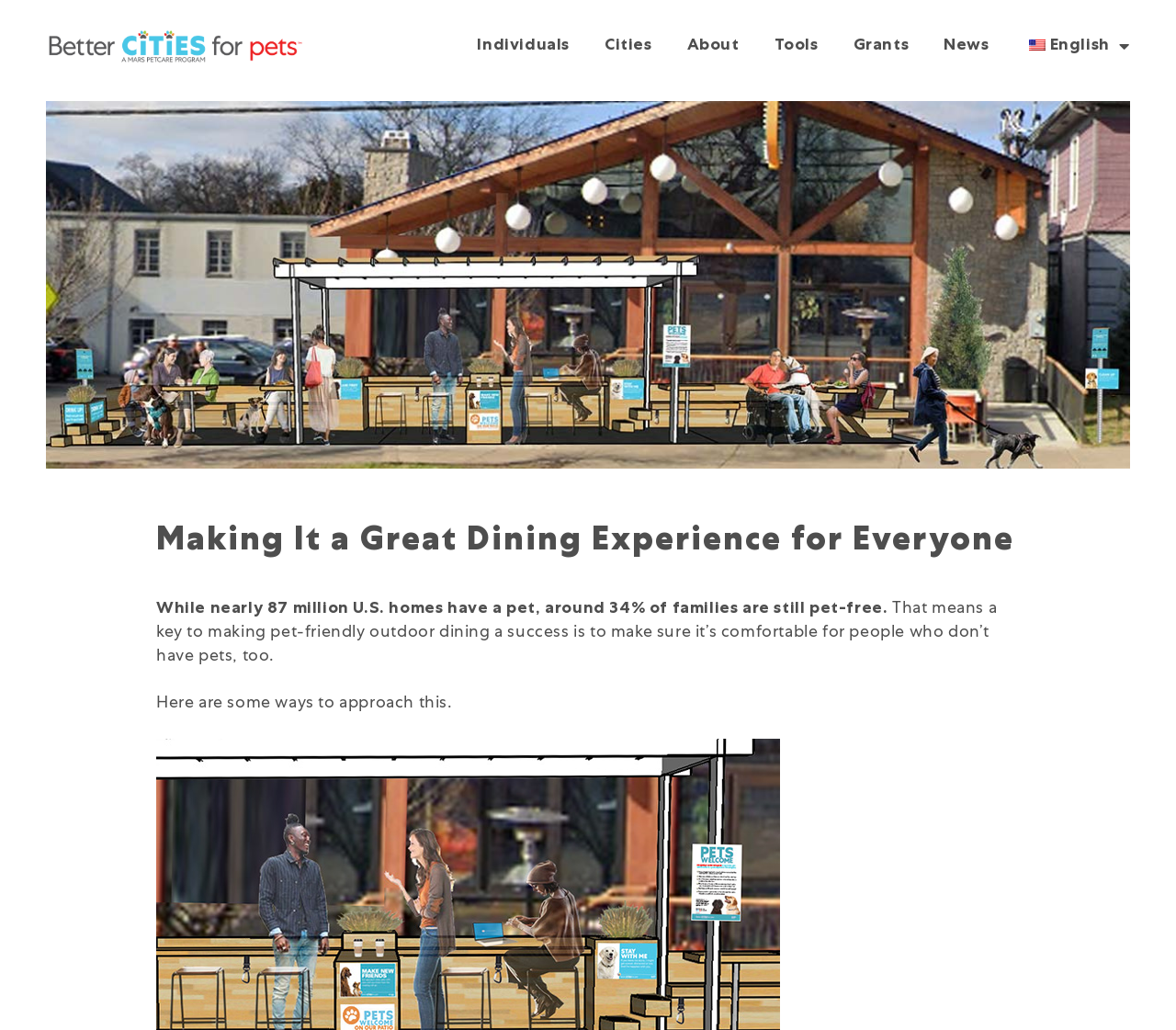How many links are in the top navigation bar?
Offer a detailed and exhaustive answer to the question.

I counted the number of link elements in the top navigation bar, which are 'Individuals', 'Cities', 'About', 'Tools', 'Grants', 'News', and the language selection link.